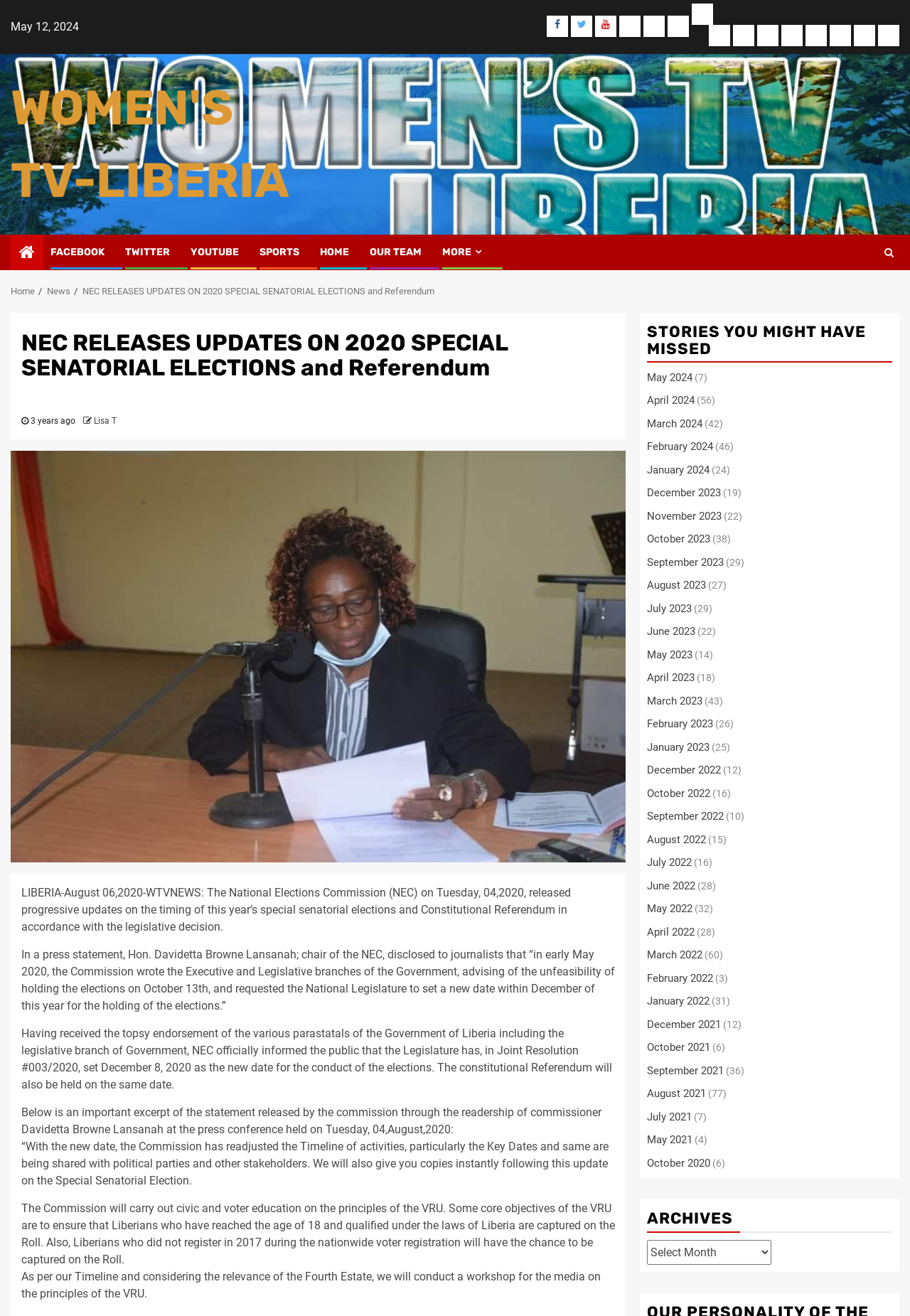Locate the bounding box coordinates of the element that should be clicked to execute the following instruction: "Click on Facebook link".

[0.601, 0.012, 0.624, 0.028]